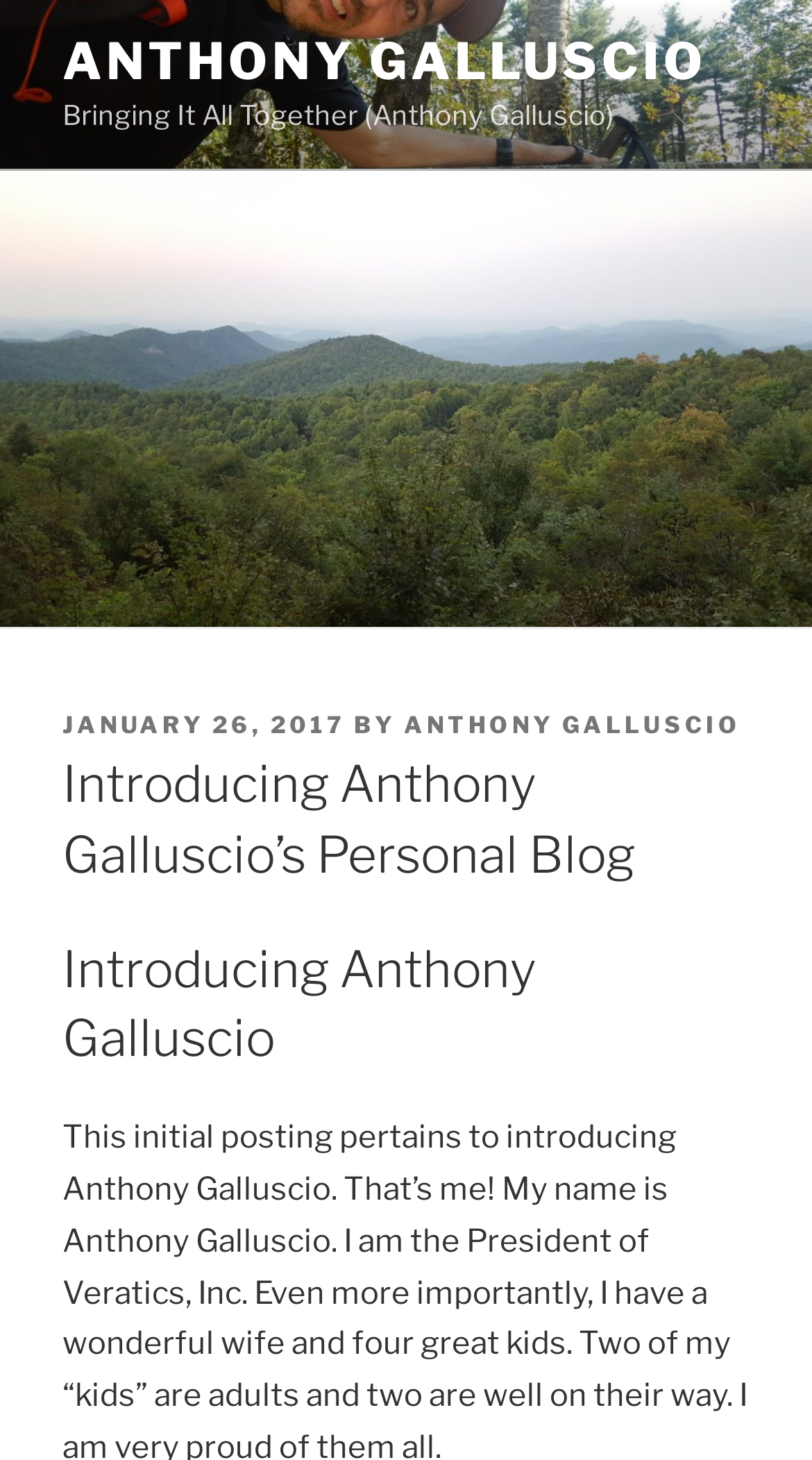What is the name of the blog author?
Answer the question with a single word or phrase, referring to the image.

Anthony Galluscio